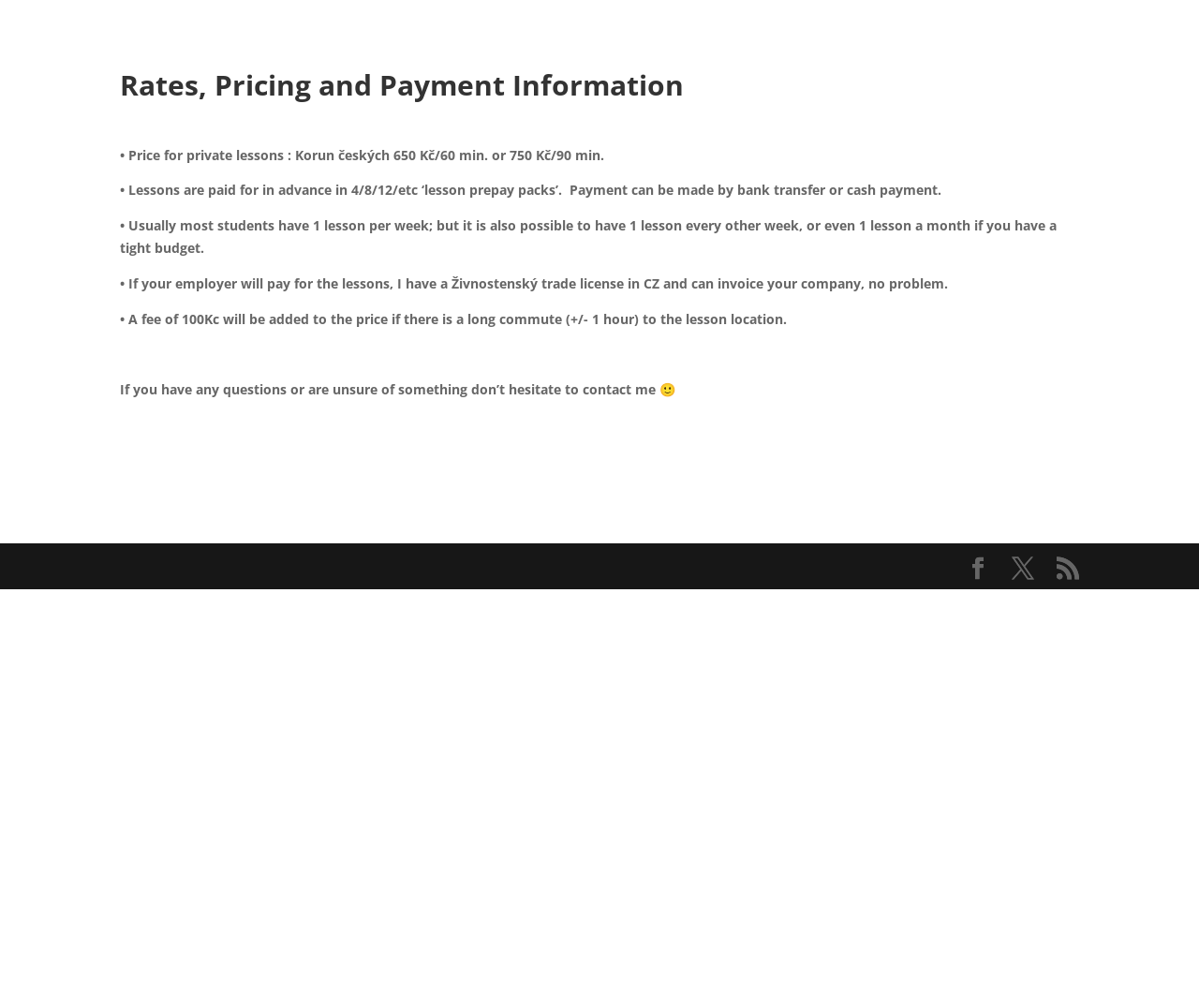Provide a thorough and detailed response to the question by examining the image: 
What is the price for a 60-minute private lesson?

The price for a 60-minute private lesson can be found in the section 'Rates, Pricing and Payment Information' where it is stated as 'Korun českých 650 Kč/60 min.'